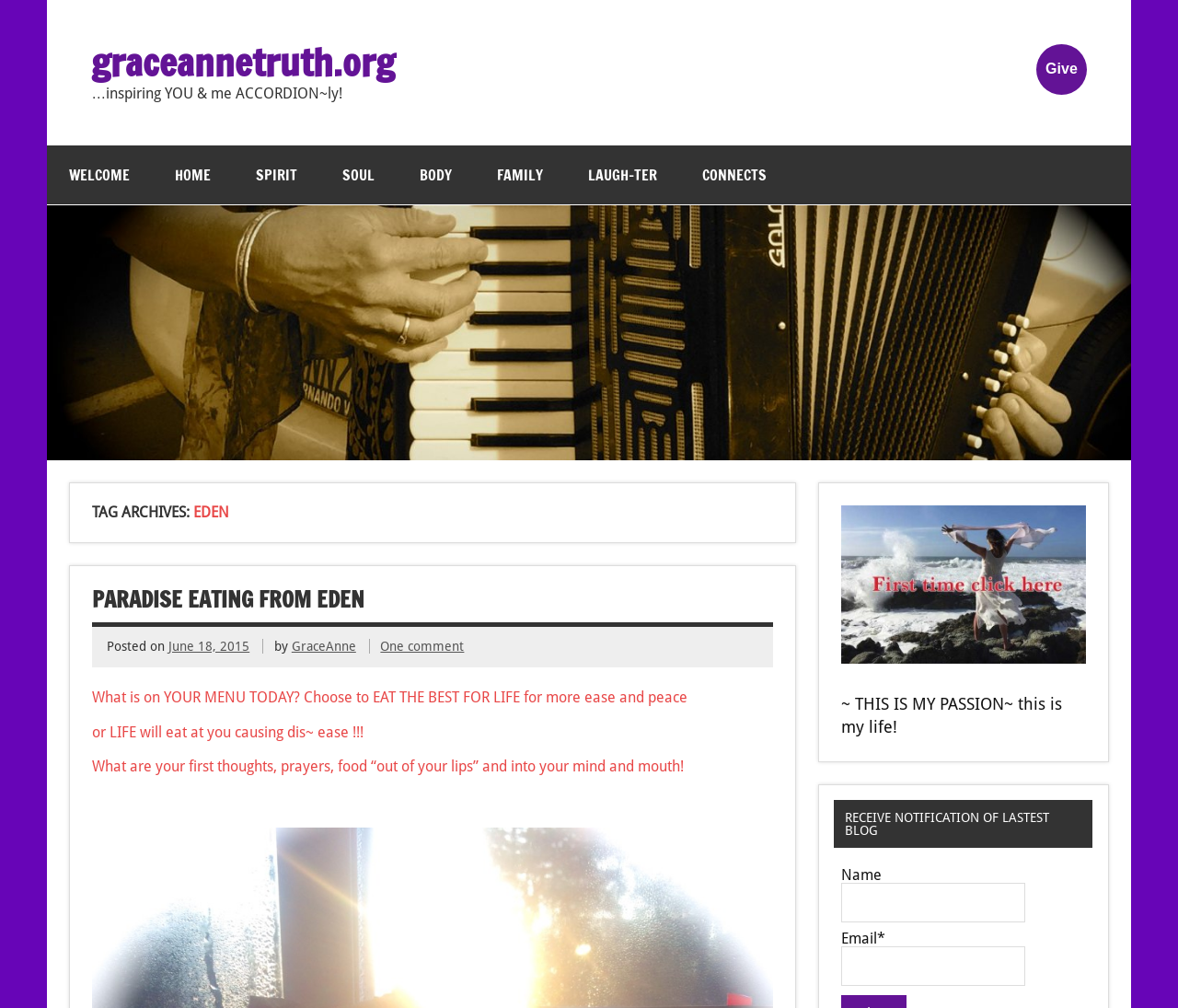Bounding box coordinates are specified in the format (top-left x, top-left y, bottom-right x, bottom-right y). All values are floating point numbers bounded between 0 and 1. Please provide the bounding box coordinate of the region this sentence describes: Leave a Comment

None